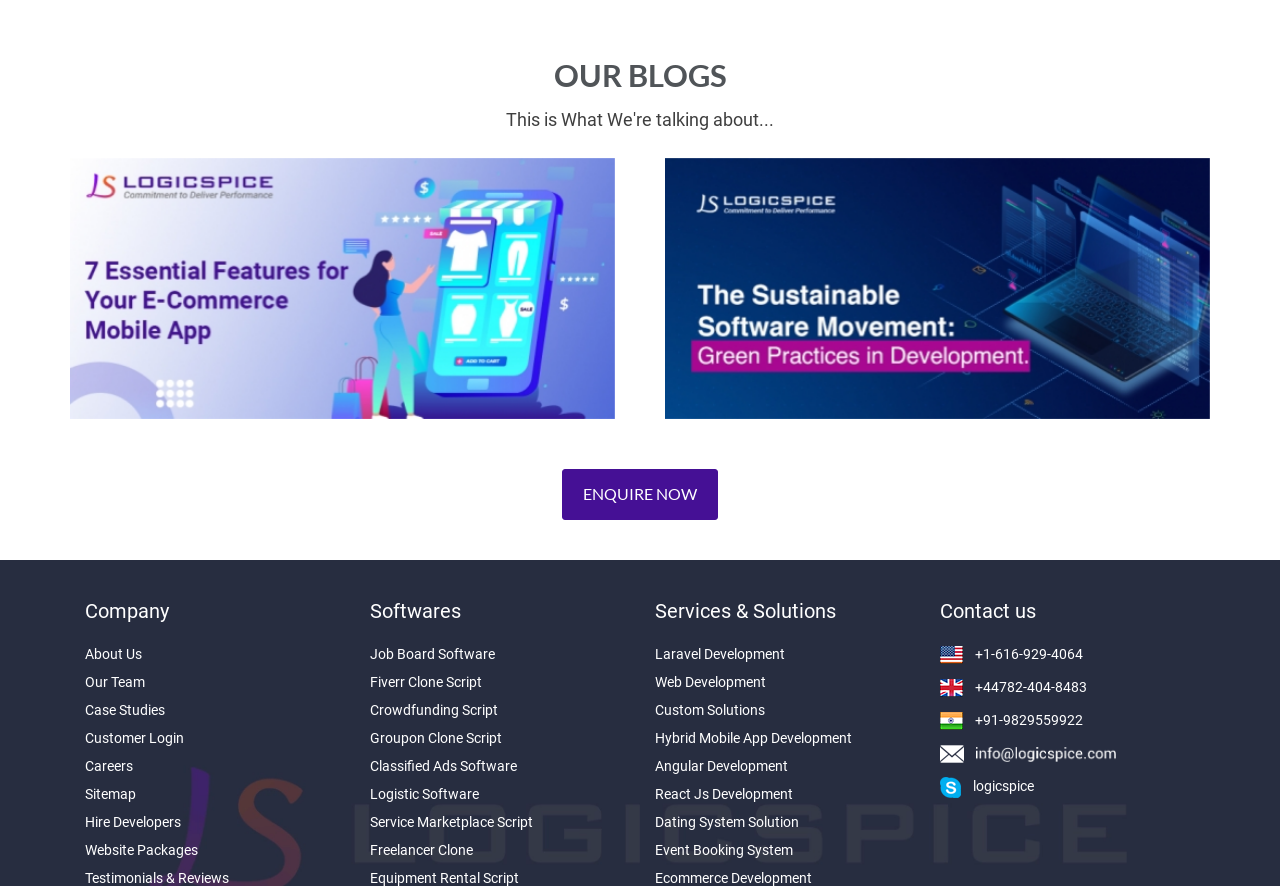Please determine the bounding box coordinates of the element's region to click for the following instruction: "View case studies".

[0.066, 0.789, 0.129, 0.815]